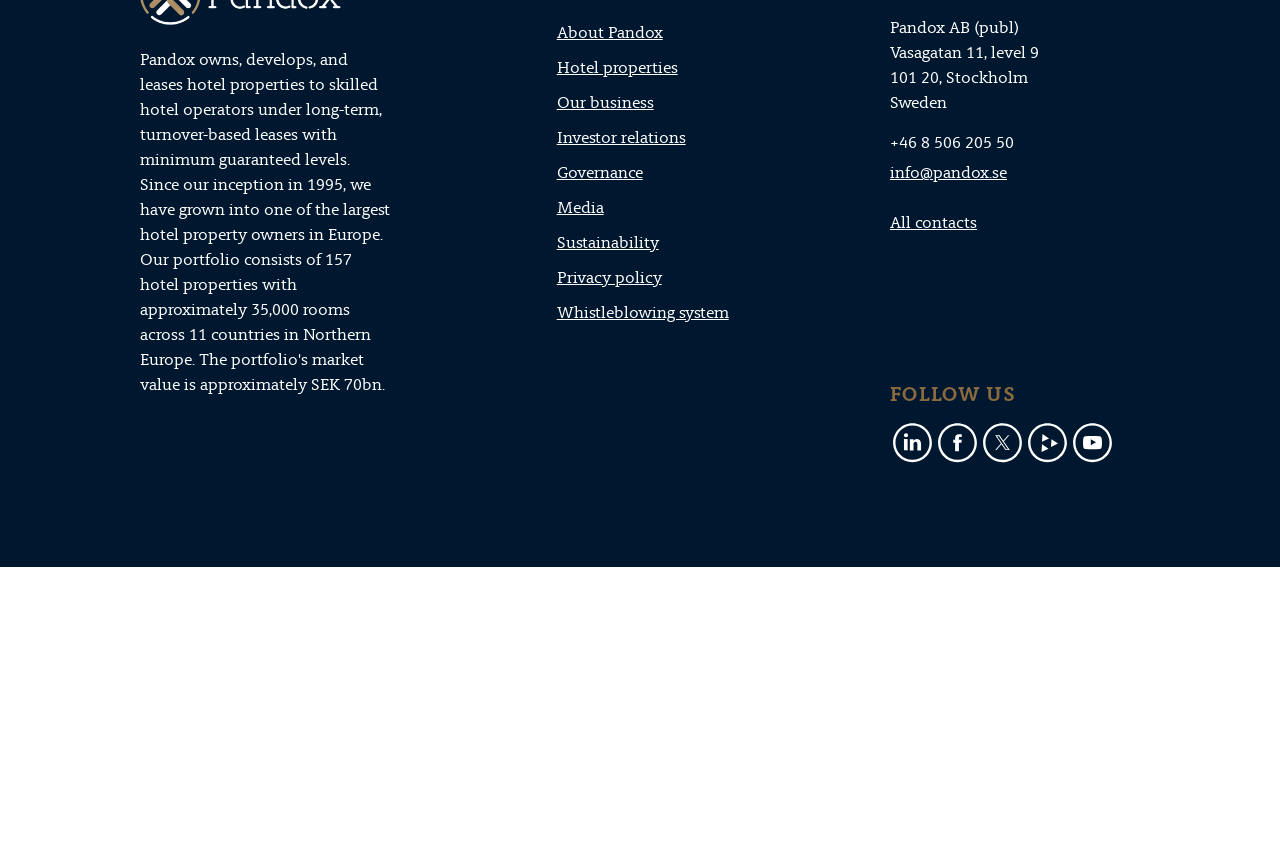What is the address of Pandox AB (publ)?
Refer to the image and provide a one-word or short phrase answer.

Vasagatan 11, level 9, 101 20, Stockholm, Sweden